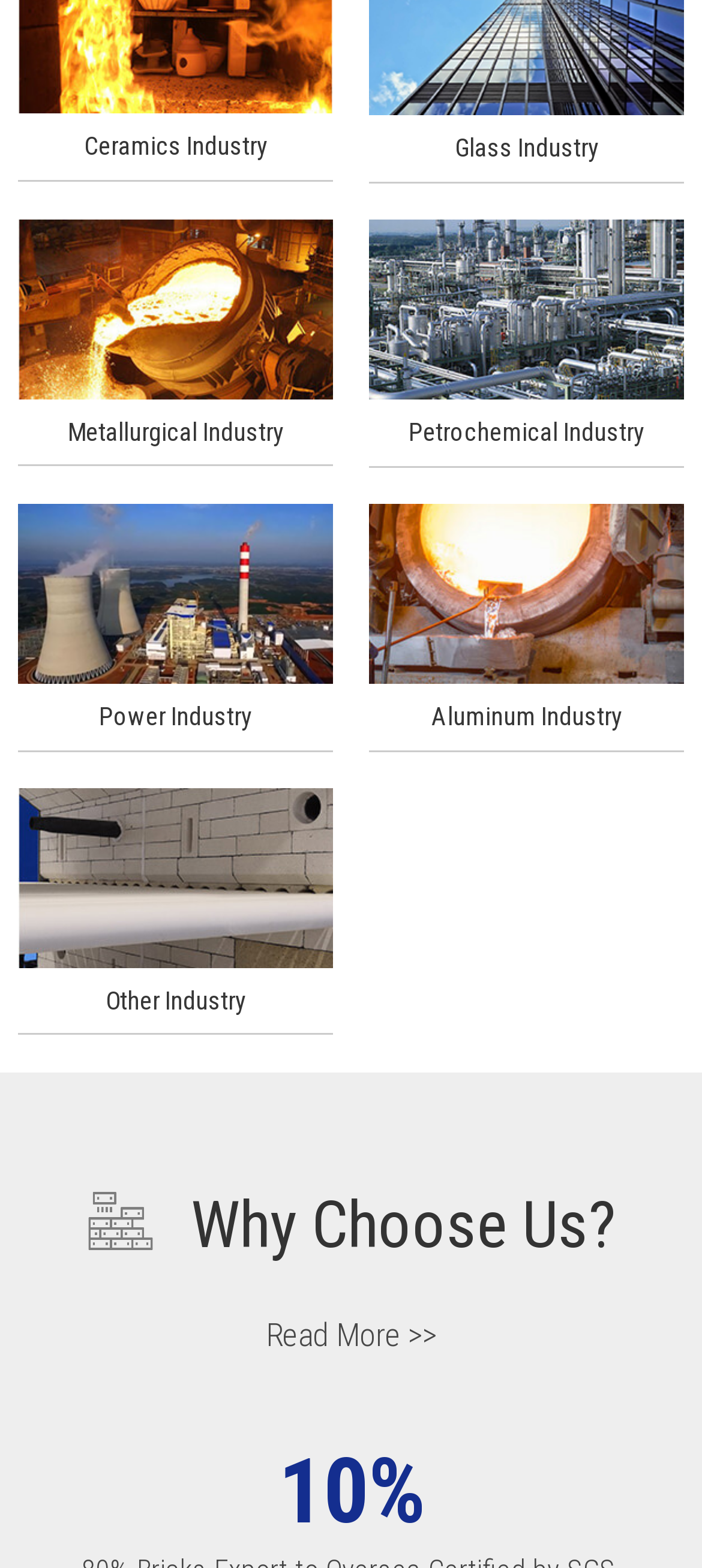Kindly determine the bounding box coordinates of the area that needs to be clicked to fulfill this instruction: "Explore Holi Offers".

None